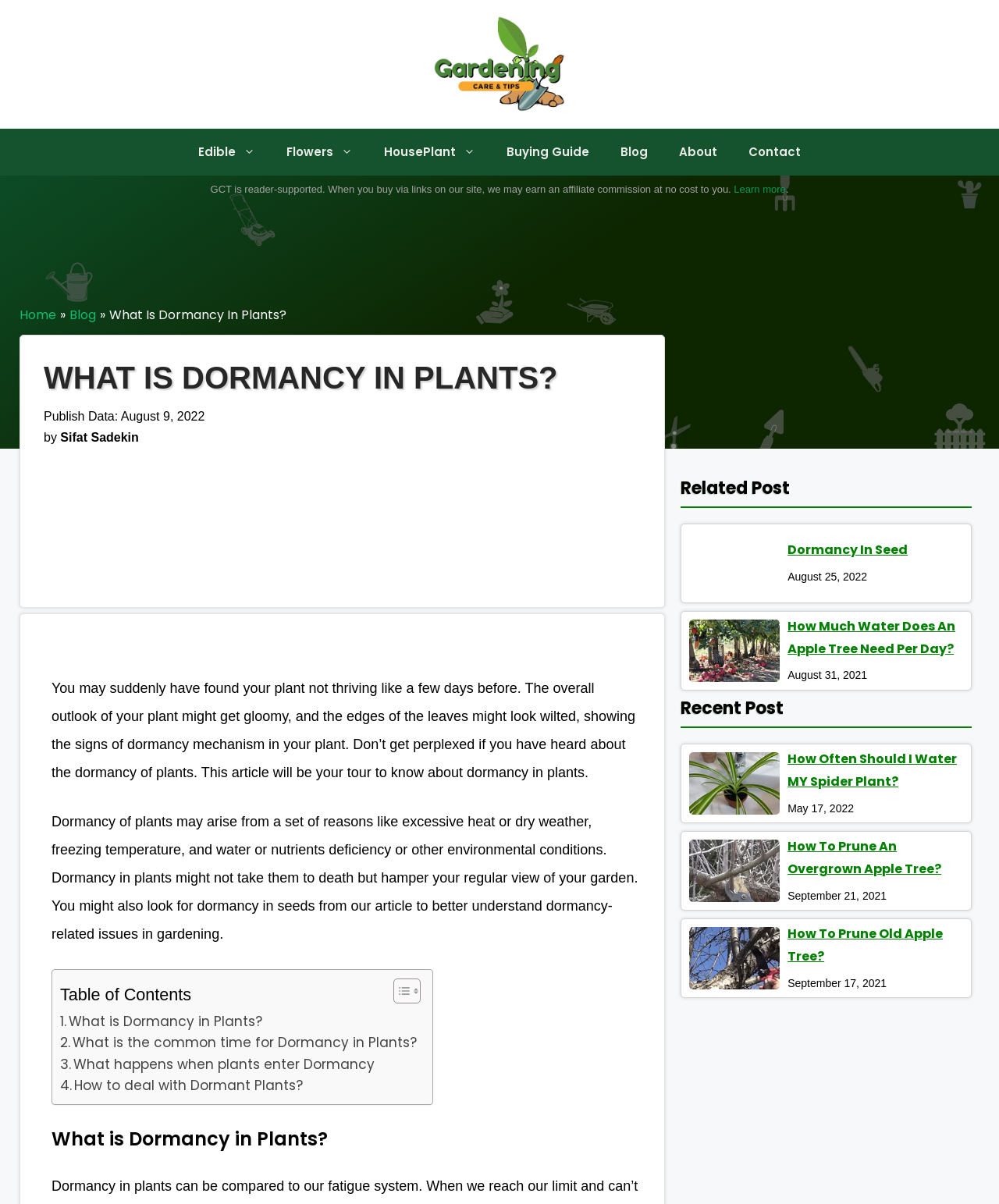Identify the bounding box coordinates of the part that should be clicked to carry out this instruction: "Contact Grace Baptist Church".

None